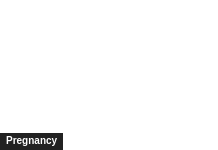Please study the image and answer the question comprehensively:
What is the image's relevance to expectant mothers?

The image is relevant to expectant mothers seeking natural remedies or information related to their health during pregnancy, as stated in the caption, which emphasizes its importance in the overall narrative about pregnancy.